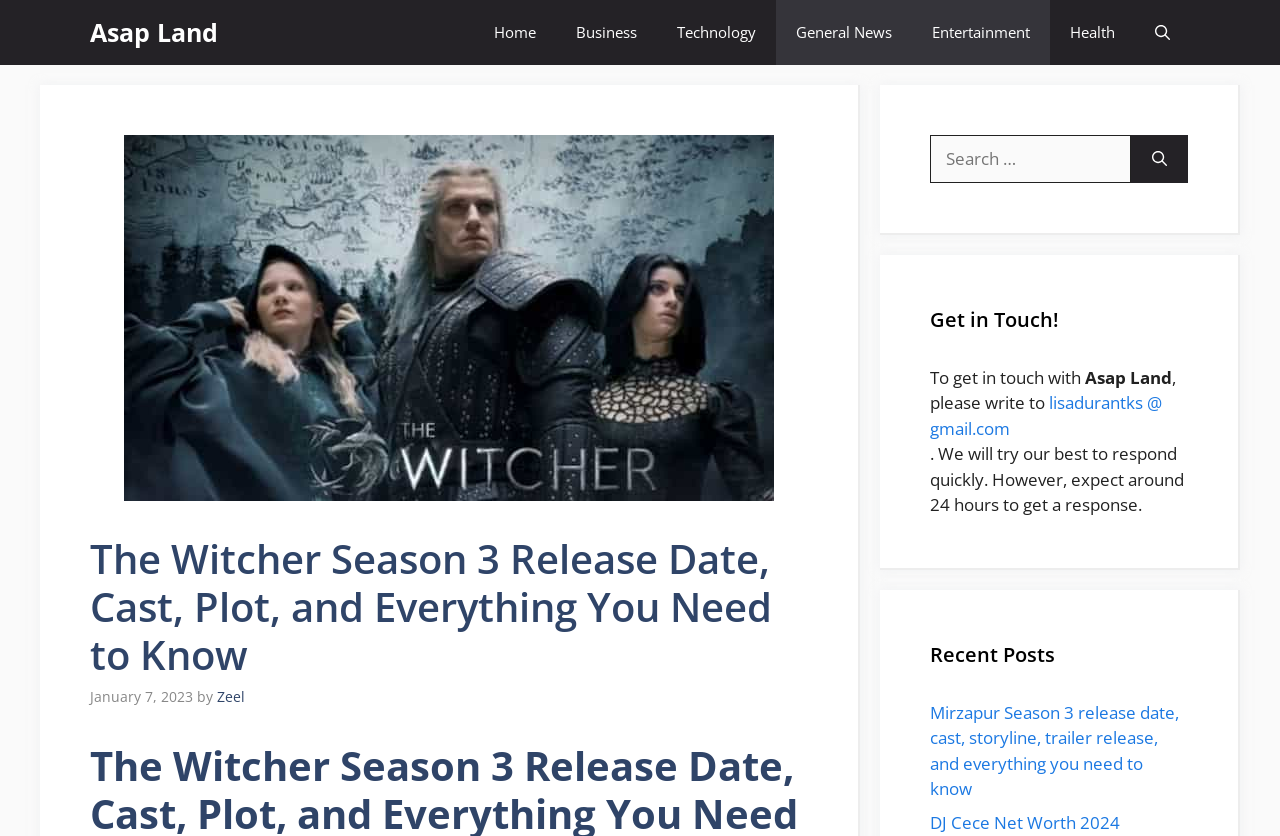Using the provided element description: "aria-label="Open search"", identify the bounding box coordinates. The coordinates should be four floats between 0 and 1 in the order [left, top, right, bottom].

[0.887, 0.0, 0.93, 0.078]